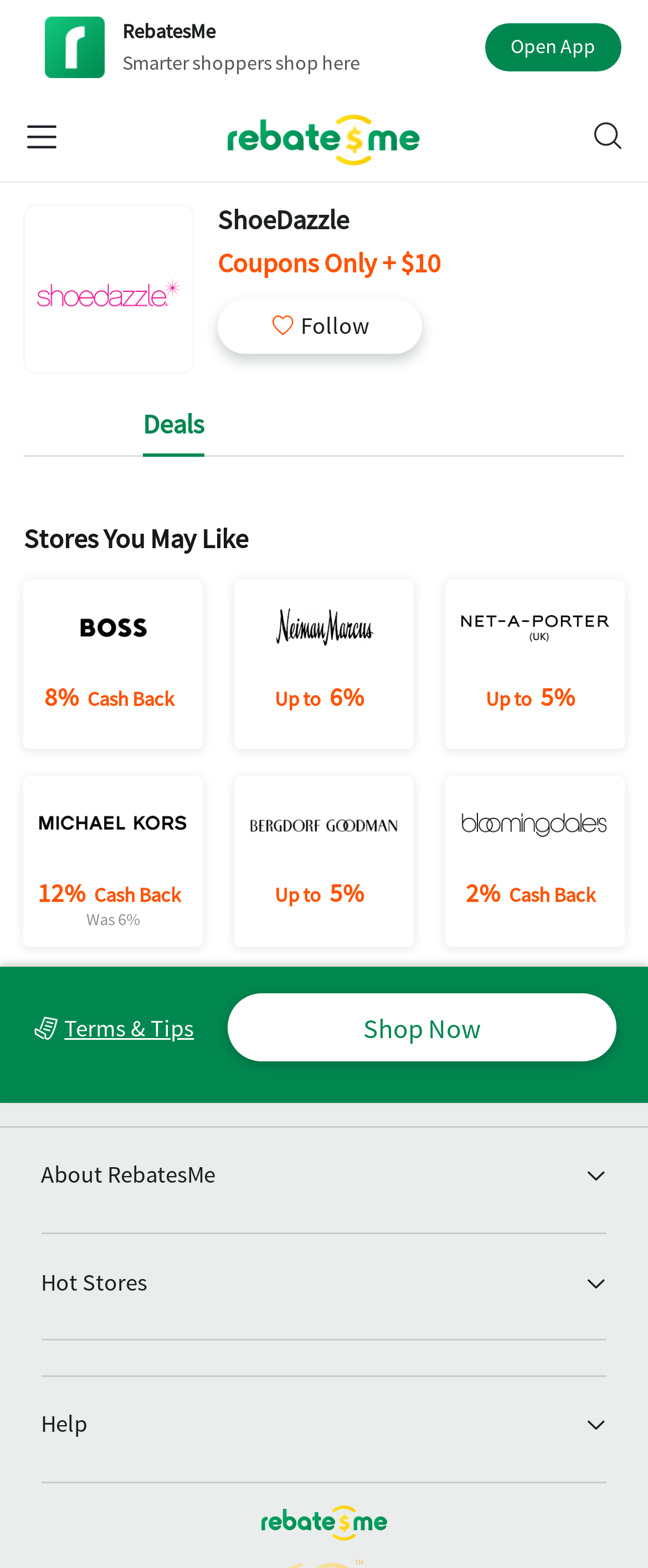Identify the coordinates of the bounding box for the element described below: "alt="Haymore Construction Swimming Pools"". Return the coordinates as four float numbers between 0 and 1: [left, top, right, bottom].

None